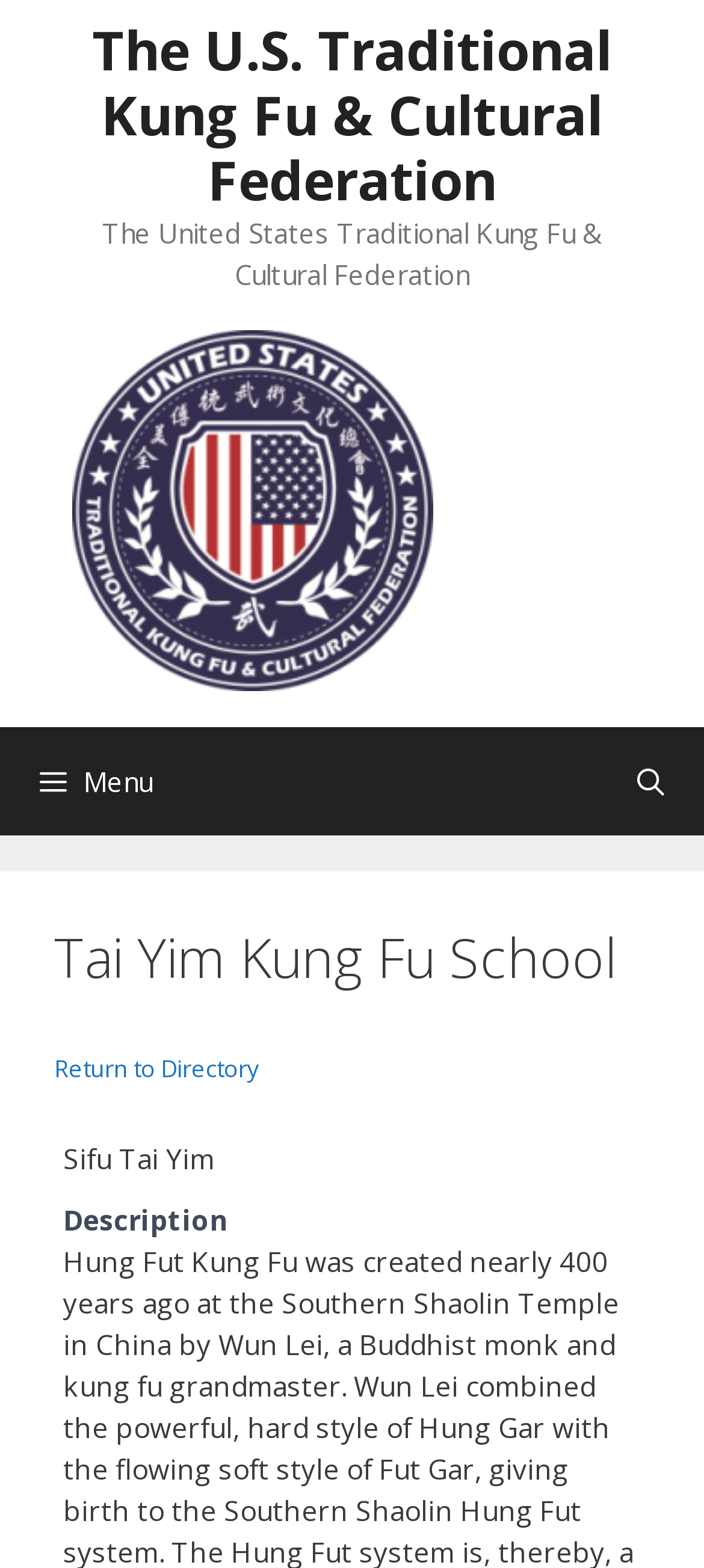Generate the text content of the main headline of the webpage.

Tai Yim Kung Fu School